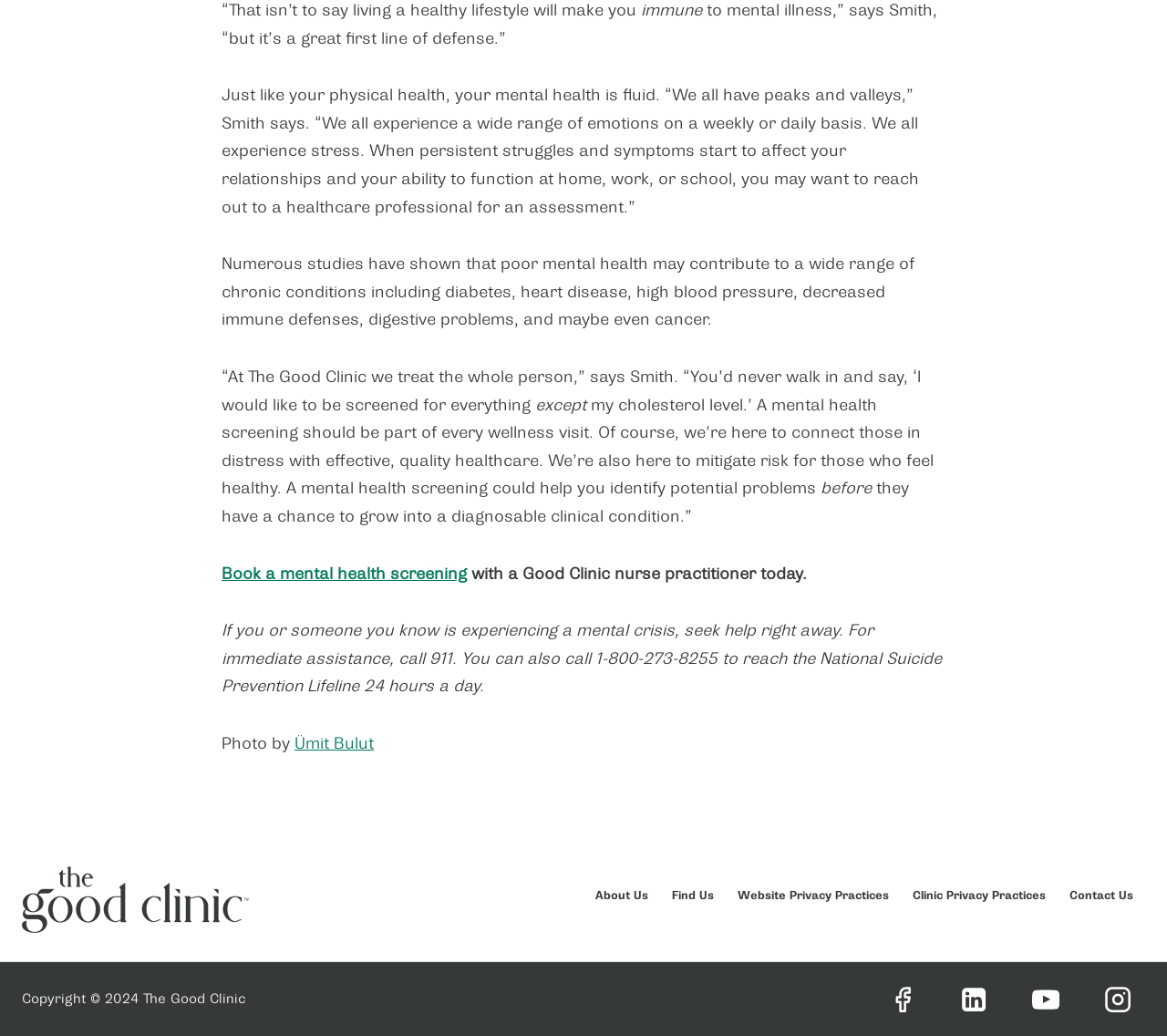Identify the bounding box of the HTML element described here: "Support Team". Provide the coordinates as four float numbers between 0 and 1: [left, top, right, bottom].

None